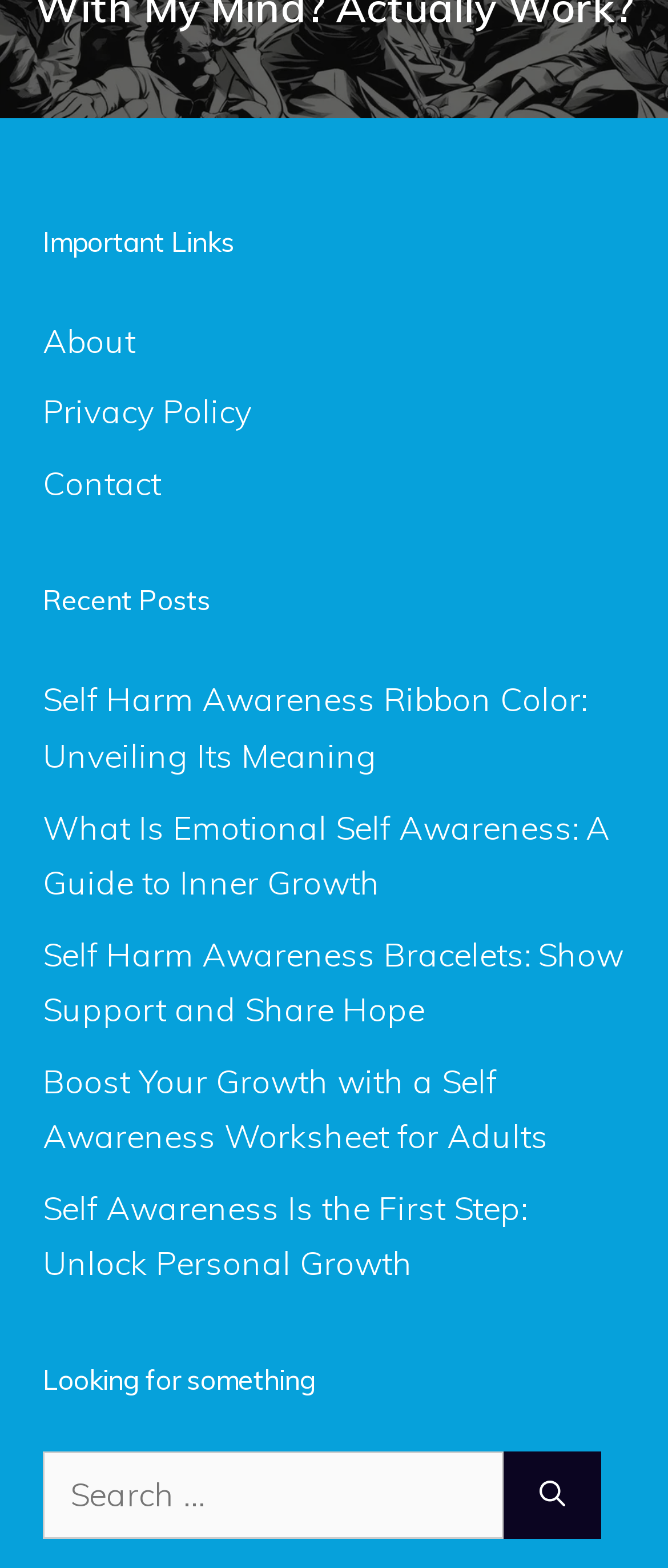Answer succinctly with a single word or phrase:
How many sections are on the webpage?

3